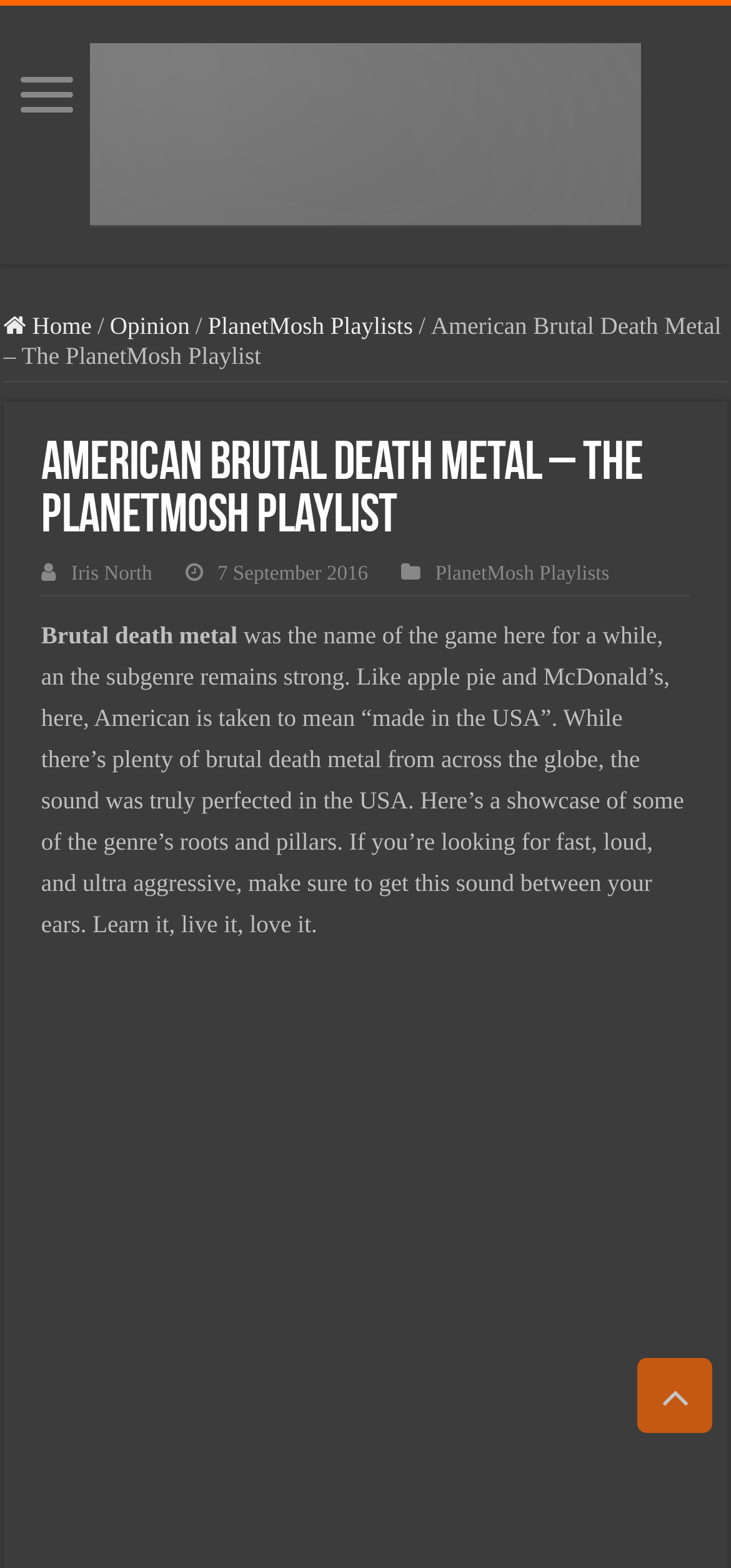From the element description PlanetMosh Keeping it Metal, predict the bounding box coordinates of the UI element. The coordinates must be specified in the format (top-left x, top-left y, bottom-right x, bottom-right y) and should be within the 0 to 1 range.

[0.123, 0.054, 0.877, 0.112]